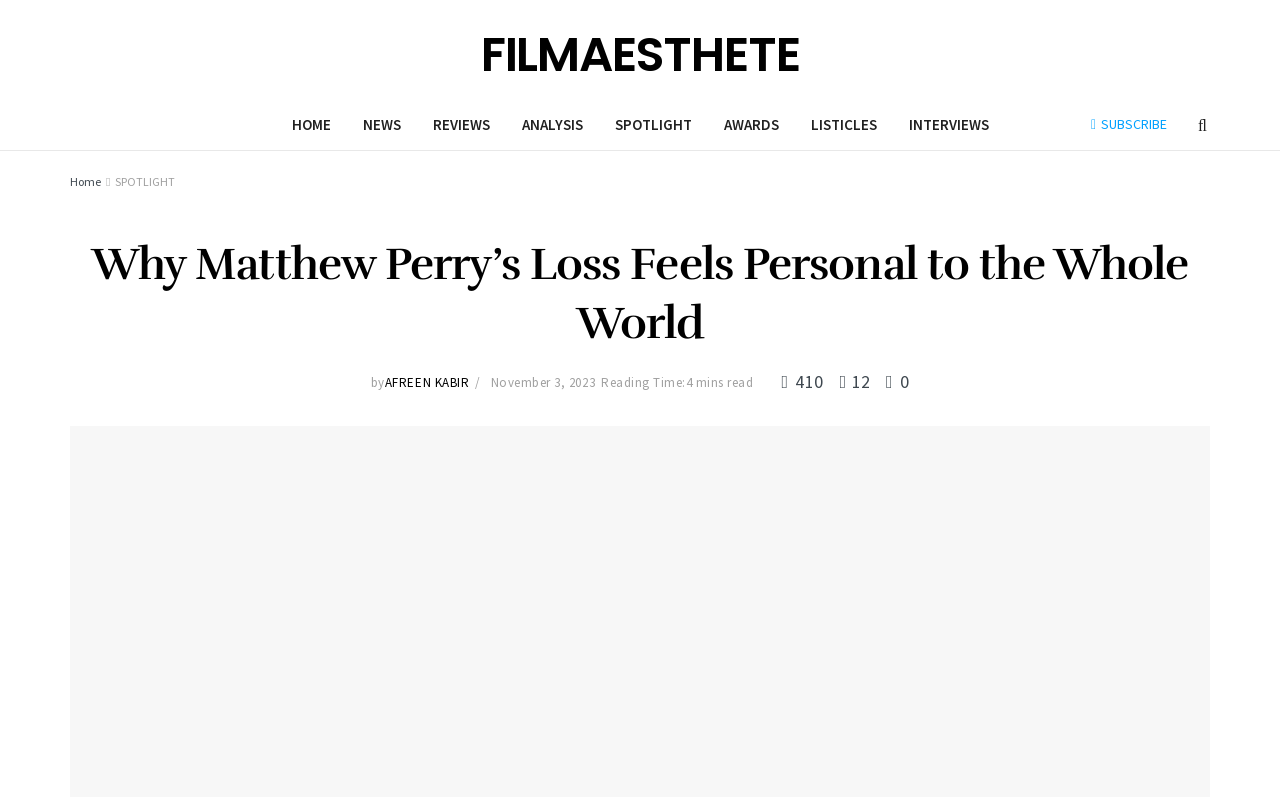Refer to the image and offer a detailed explanation in response to the question: How many minutes does it take to read the article?

The reading time is mentioned at the top of the article, stating 'Reading Time: 4 mins read'.